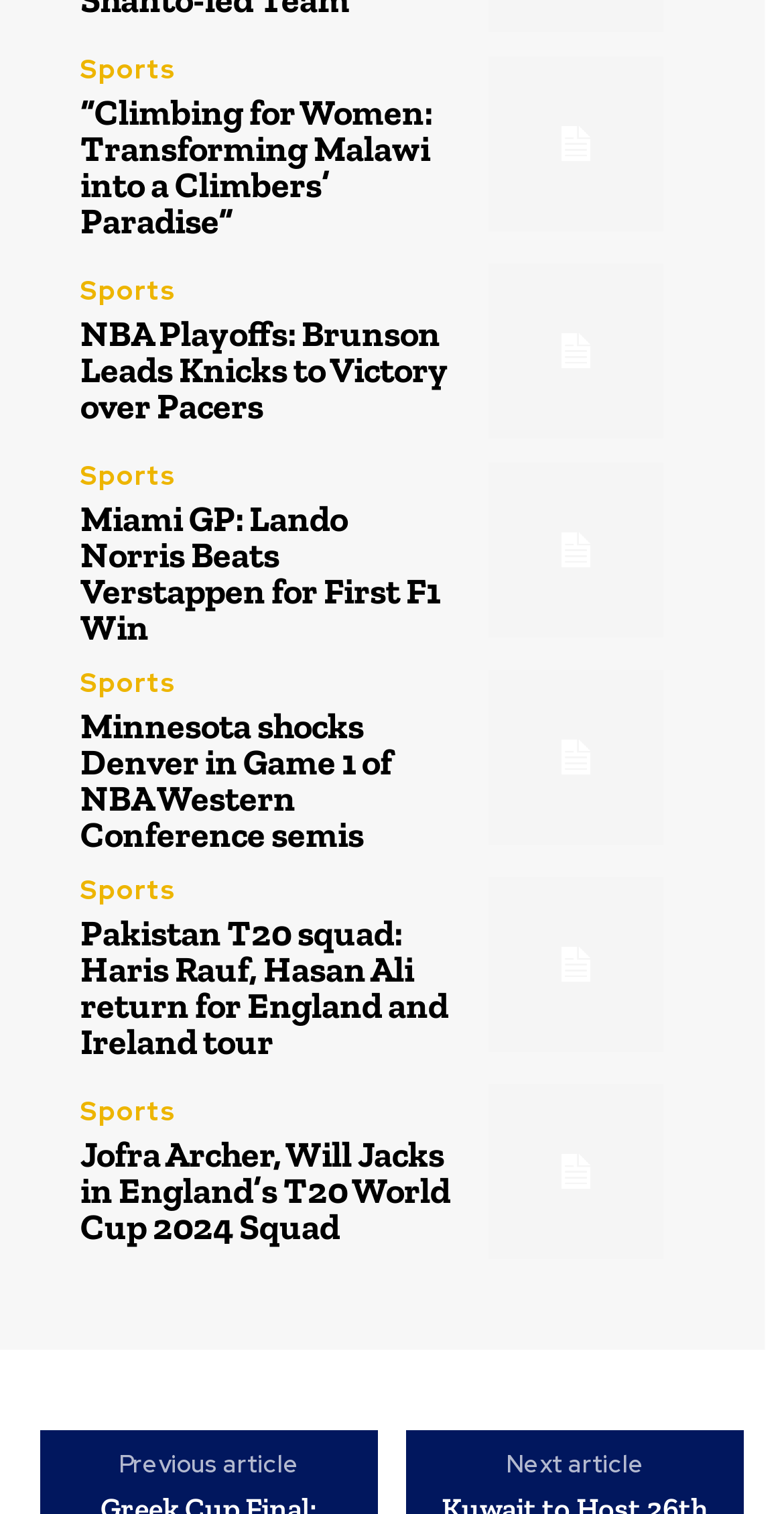Analyze the image and give a detailed response to the question:
What is the title of the fifth article?

I looked at the fifth heading on the page and found the text 'Minnesota shocks Denver in Game 1 of NBA Western Conference semis', which indicates that the title of the fifth article is about Minnesota shocking Denver.